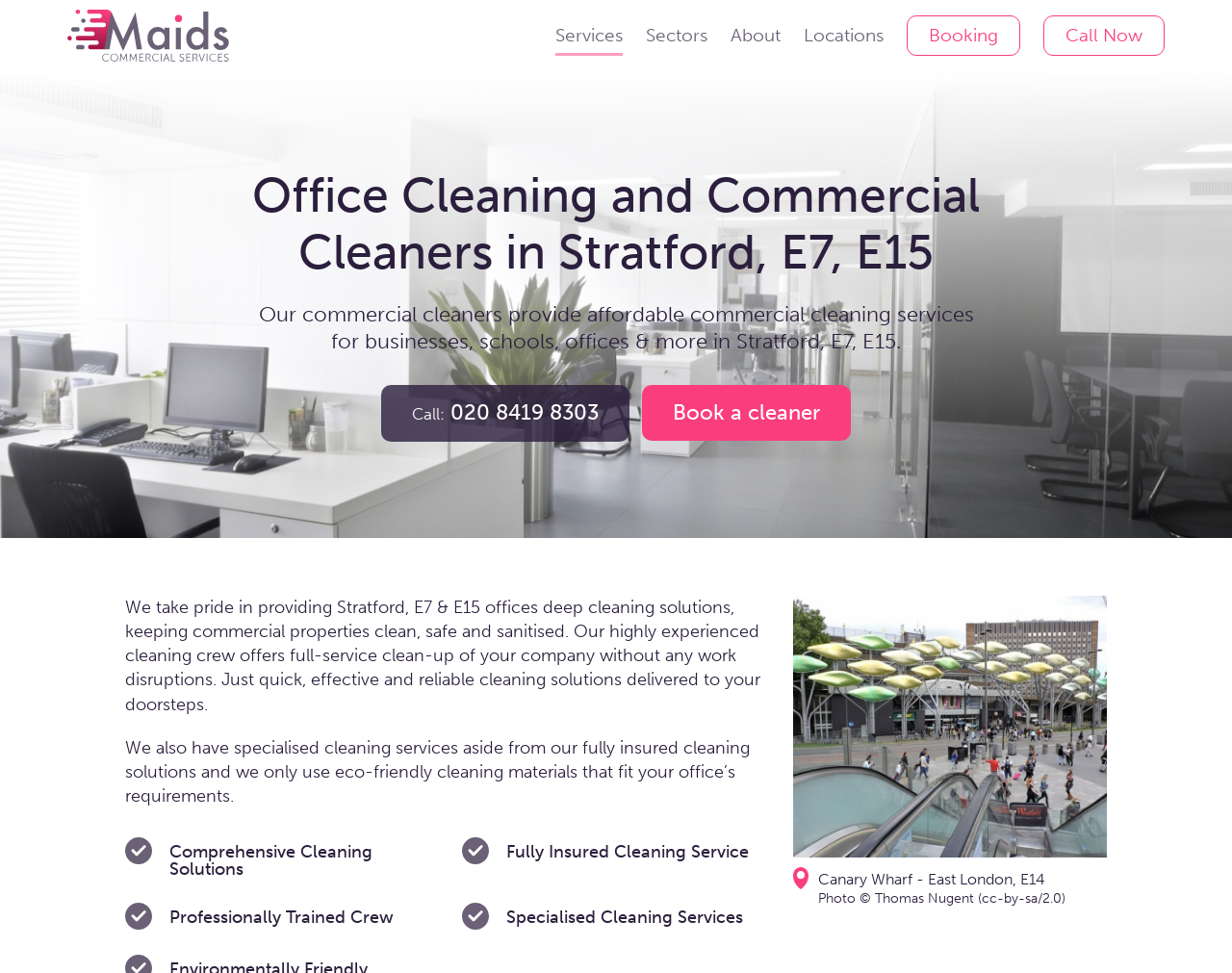Determine the bounding box coordinates of the clickable region to carry out the instruction: "Click on the 'Maids Commercial Services' link".

[0.055, 0.01, 0.186, 0.063]